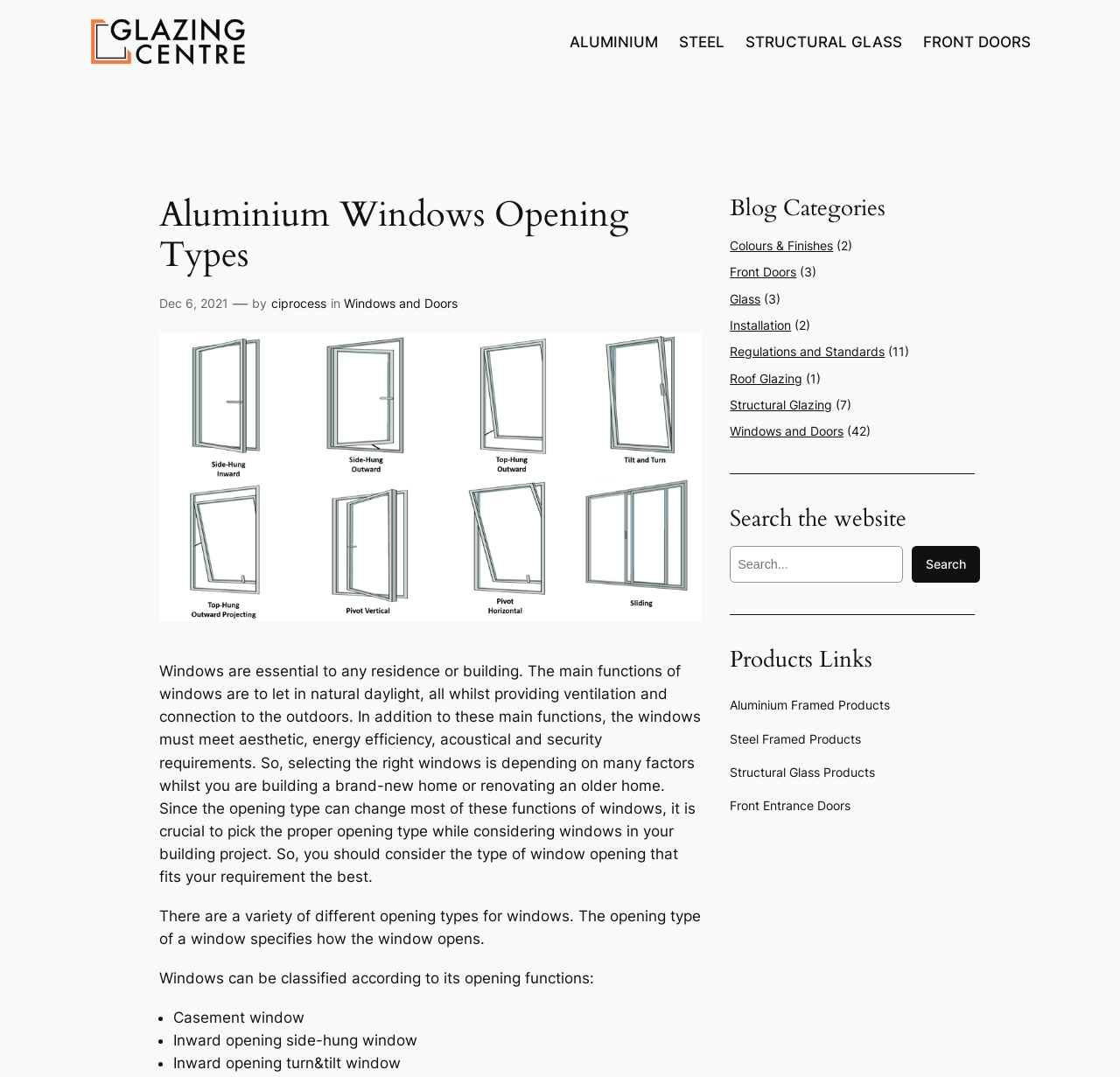Look at the image and answer the question in detail:
What is the name of the author of the latest article?

The webpage mentions that the latest article was written by 'ciprocess'. This information is mentioned in the article metadata, which includes the date 'Dec 6, 2021' and the author's name.